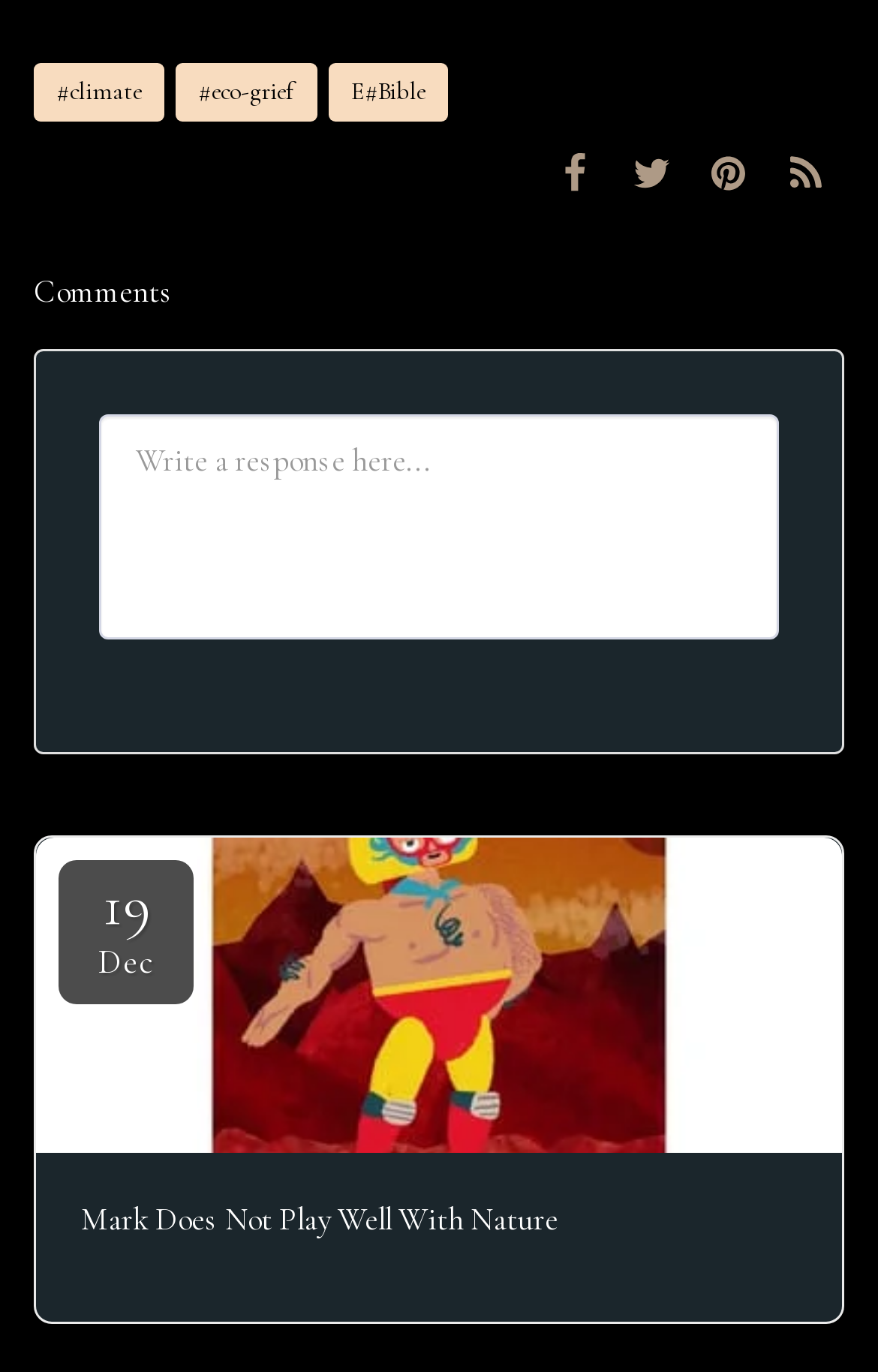Pinpoint the bounding box coordinates for the area that should be clicked to perform the following instruction: "Click on the Mark Does Not Play Well With Nature link".

[0.092, 0.873, 0.908, 0.906]